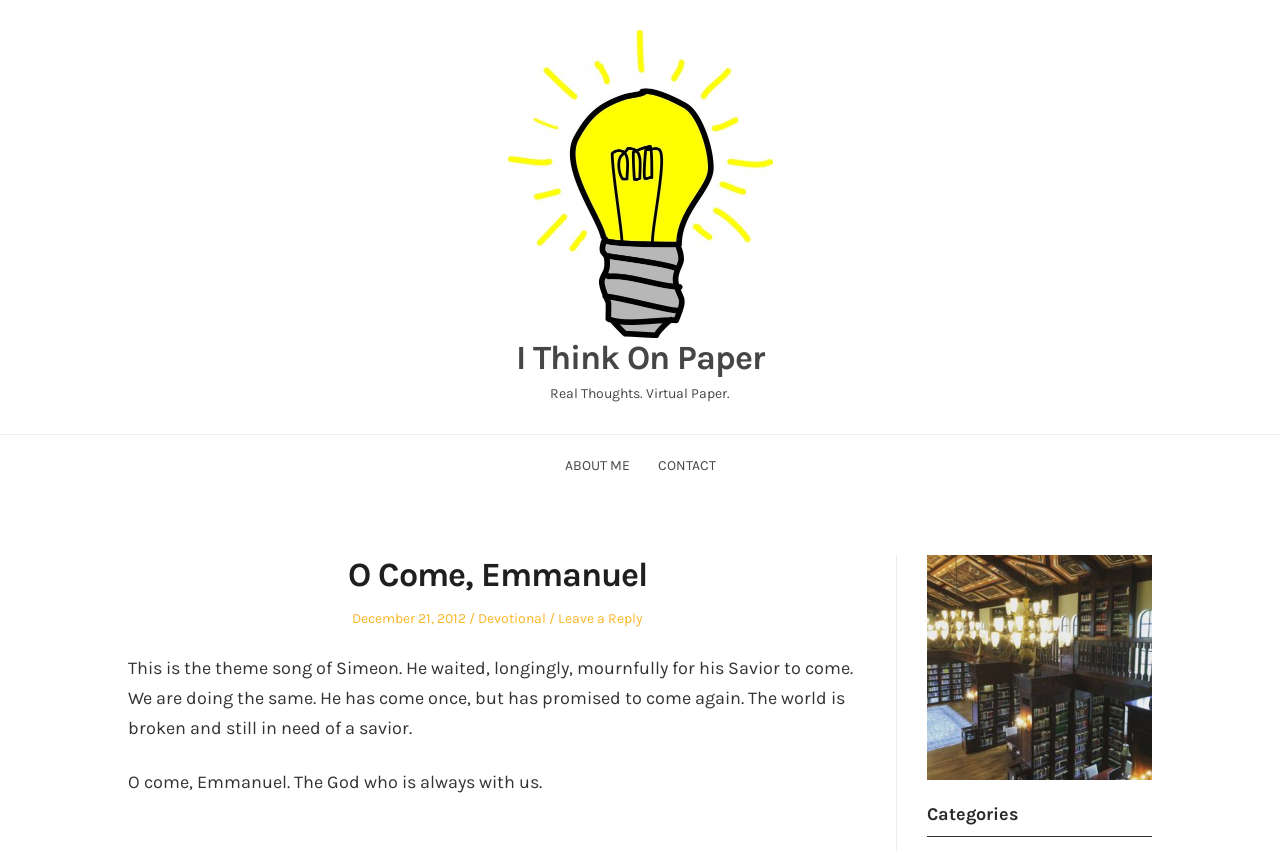Please study the image and answer the question comprehensively:
What is the category of the post?

The category of the post can be found in the main content area of the webpage, where it says 'Posted in Devotional'.